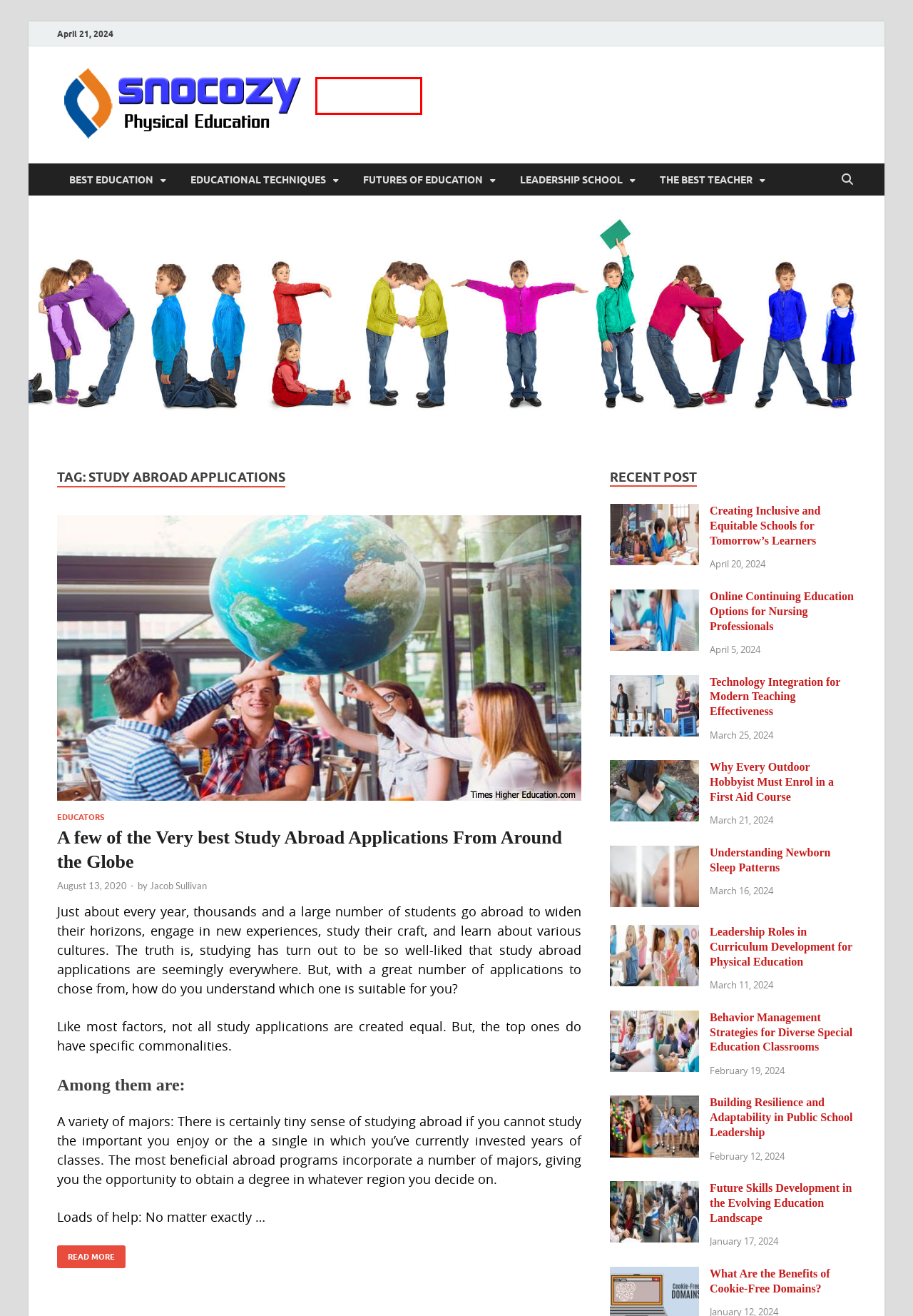Given a screenshot of a webpage with a red bounding box highlighting a UI element, choose the description that best corresponds to the new webpage after clicking the element within the red bounding box. Here are your options:
A. Jacob Sullivan | snocozy
B. Educational Techniques | snocozy
C. Futures Of Education | snocozy
D. Online Continuing Education Options for Nursing Professionals | snocozy
E. snocozy.com
F. What Are the Benefits of Cookie-Free Domains? | snocozy
G. A few of the Very best Study Abroad Applications From Around the Globe | snocozy
H. Future Skills Development in the Evolving Education Landscape | snocozy

E